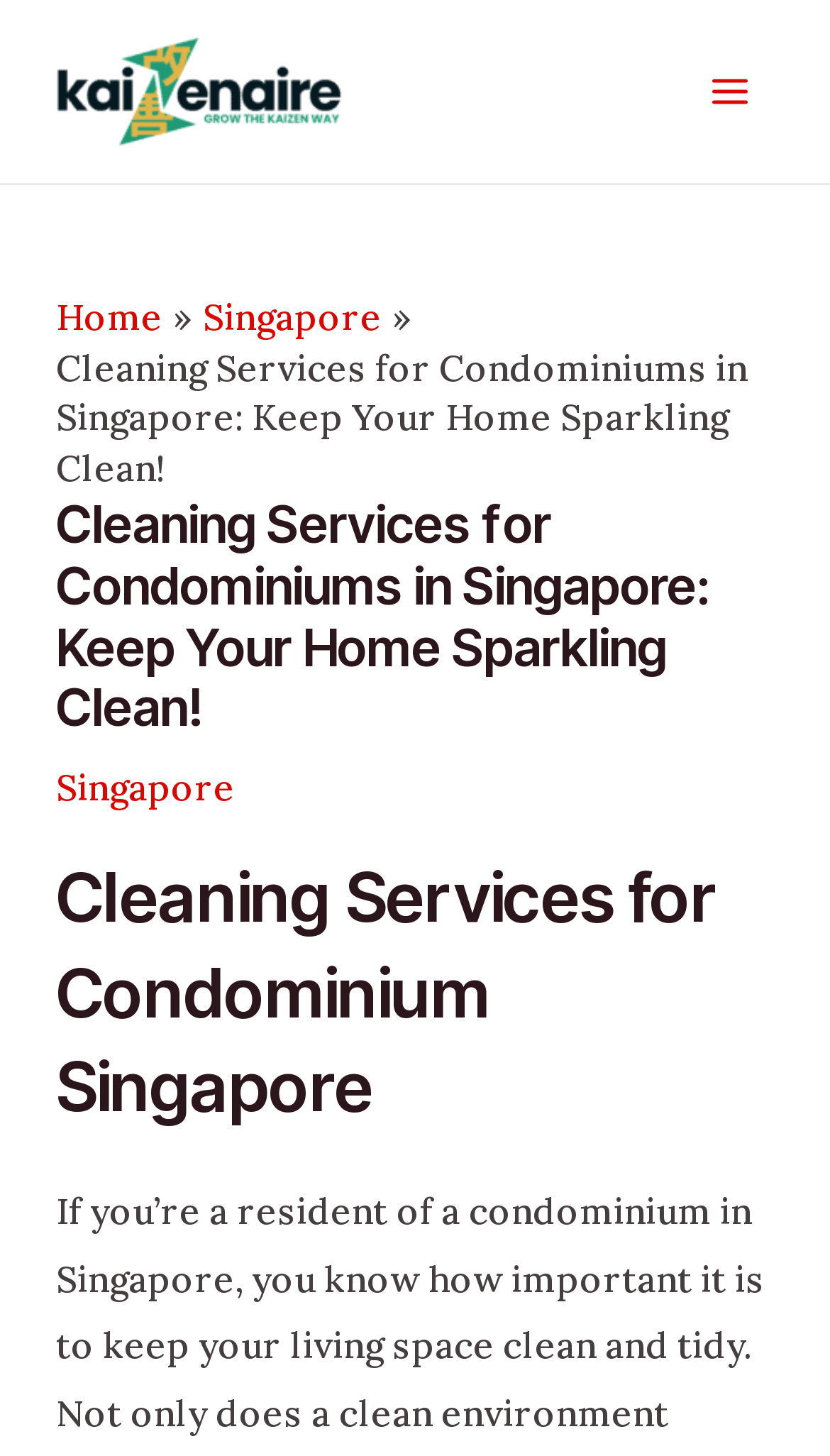Given the element description "Singapore", identify the bounding box of the corresponding UI element.

[0.067, 0.525, 0.282, 0.557]